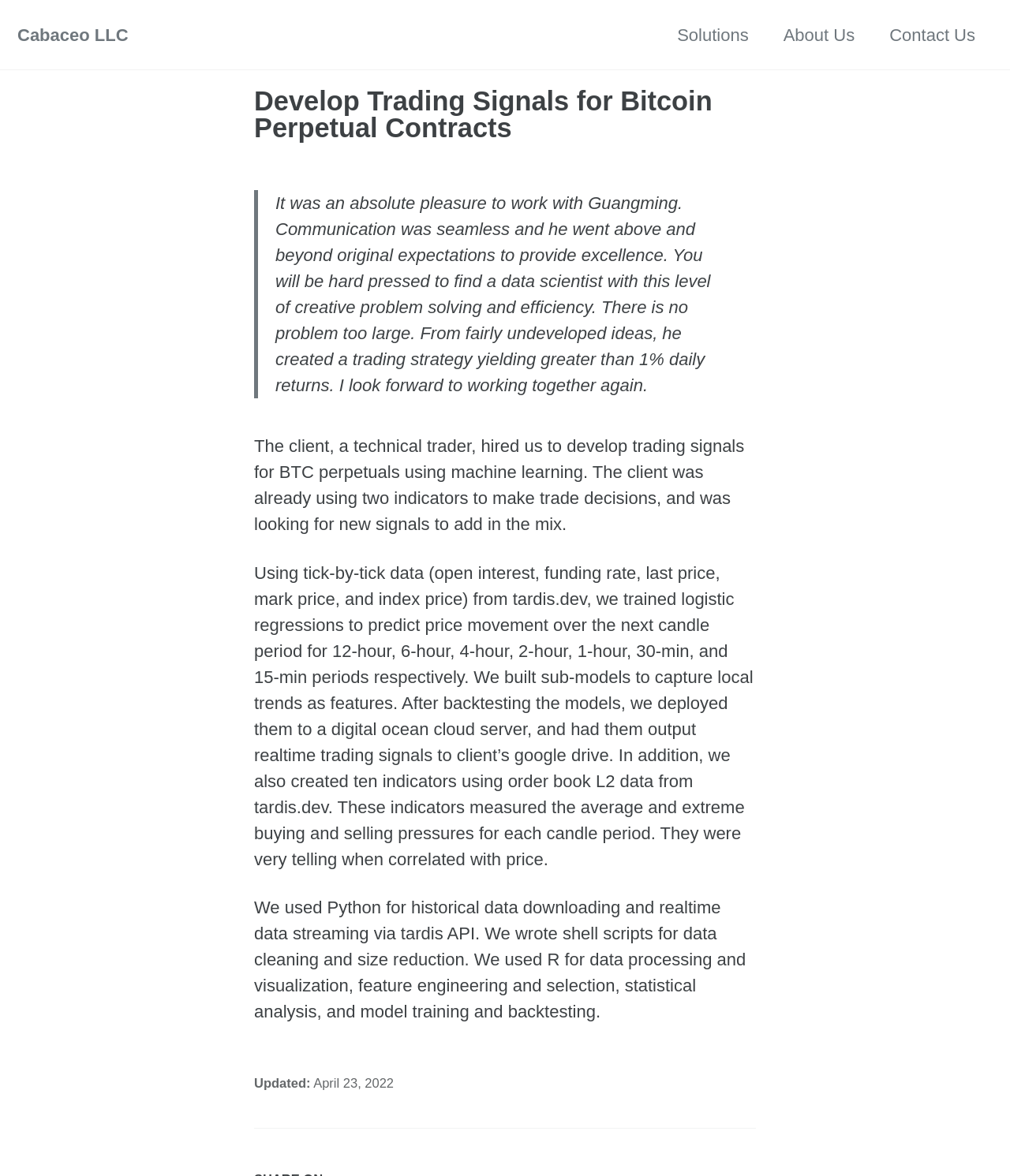Elaborate on the different components and information displayed on the webpage.

The webpage is about a case study on developing trading signals for Bitcoin perpetual contracts. At the top, there are three links to skip to primary navigation, content, and footer, respectively. Below these links, there is a header section with a link to the company's homepage, Cabaceo LLC, and three navigation links to Solutions, About Us, and Contact Us.

The main content area has a heading that matches the title of the webpage, "Develop Trading Signals for Bitcoin Perpetual Contracts". Below the heading, there is a blockquote section that contains a testimonial from a client, praising the work of Guangming, a data scientist who developed a trading strategy that yielded greater than 1% daily returns.

Following the testimonial, there are three paragraphs of text that describe the project. The first paragraph explains the client's requirements and the goal of the project. The second paragraph details the approach taken, including the use of machine learning, logistic regressions, and sub-models to capture local trends. The third paragraph lists the technologies used, including Python, R, and shell scripts.

At the bottom of the page, there is a footer section with a "Updated" label and a timestamp showing the date "April 23, 2022".